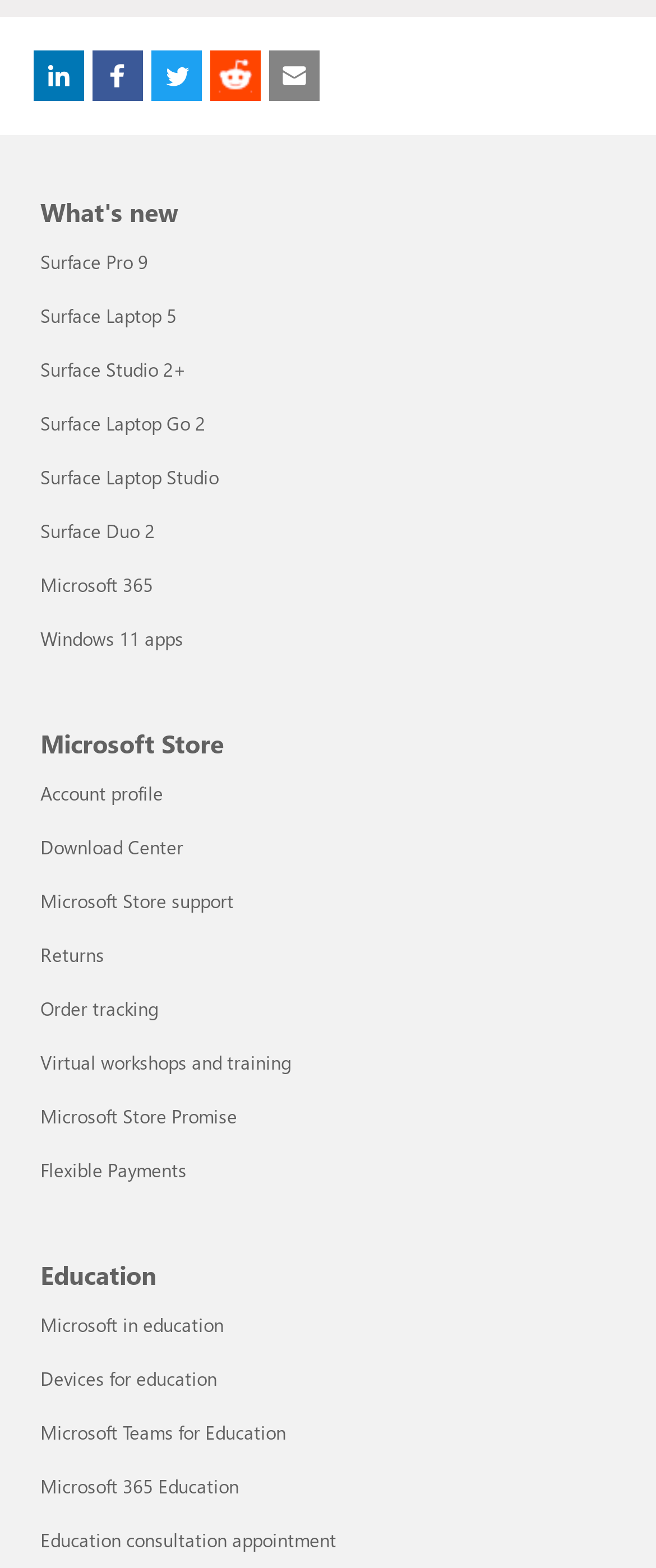Pinpoint the bounding box coordinates for the area that should be clicked to perform the following instruction: "Track an order".

[0.062, 0.635, 0.241, 0.651]